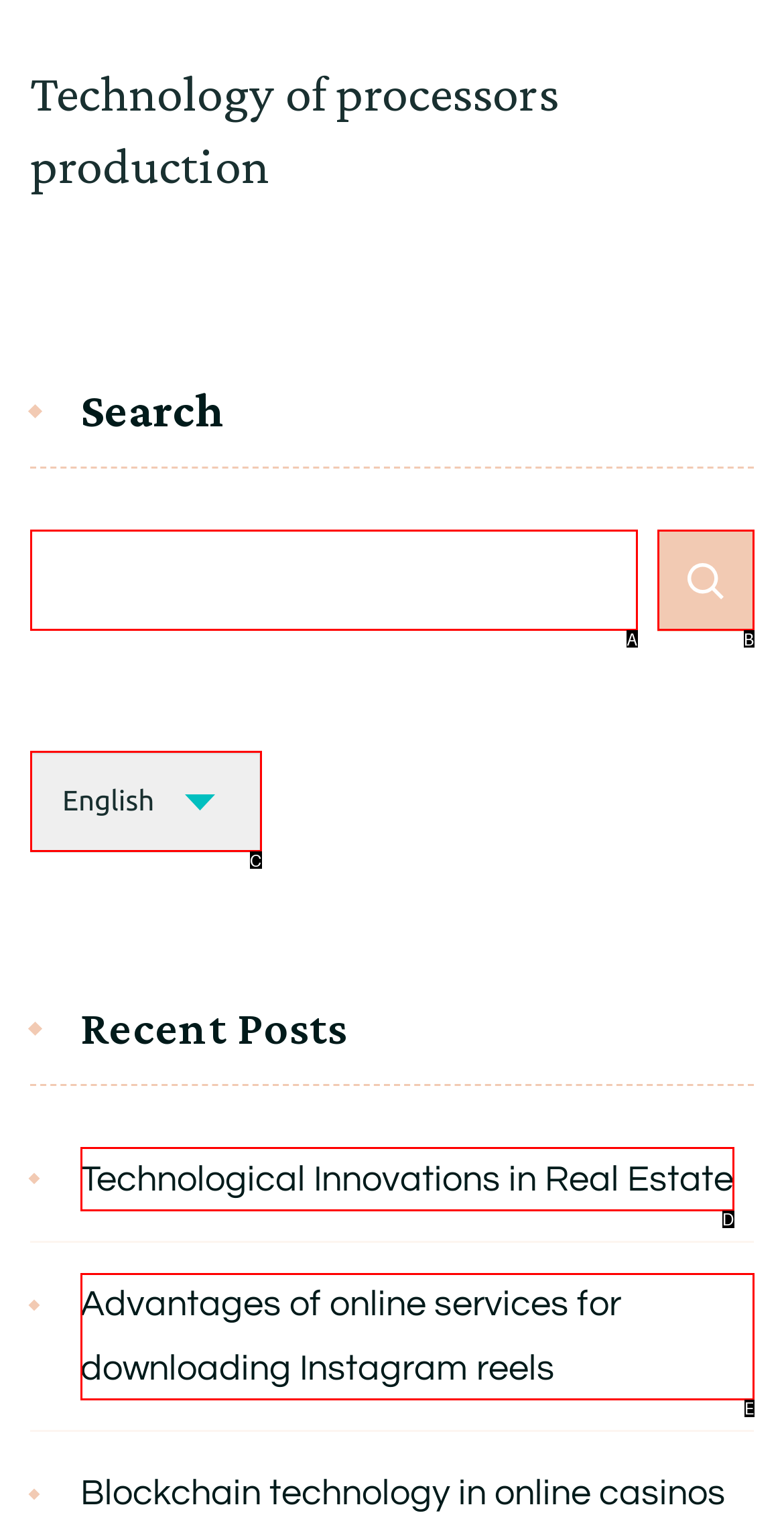Identify the option that corresponds to the description: Waste. Provide only the letter of the option directly.

None